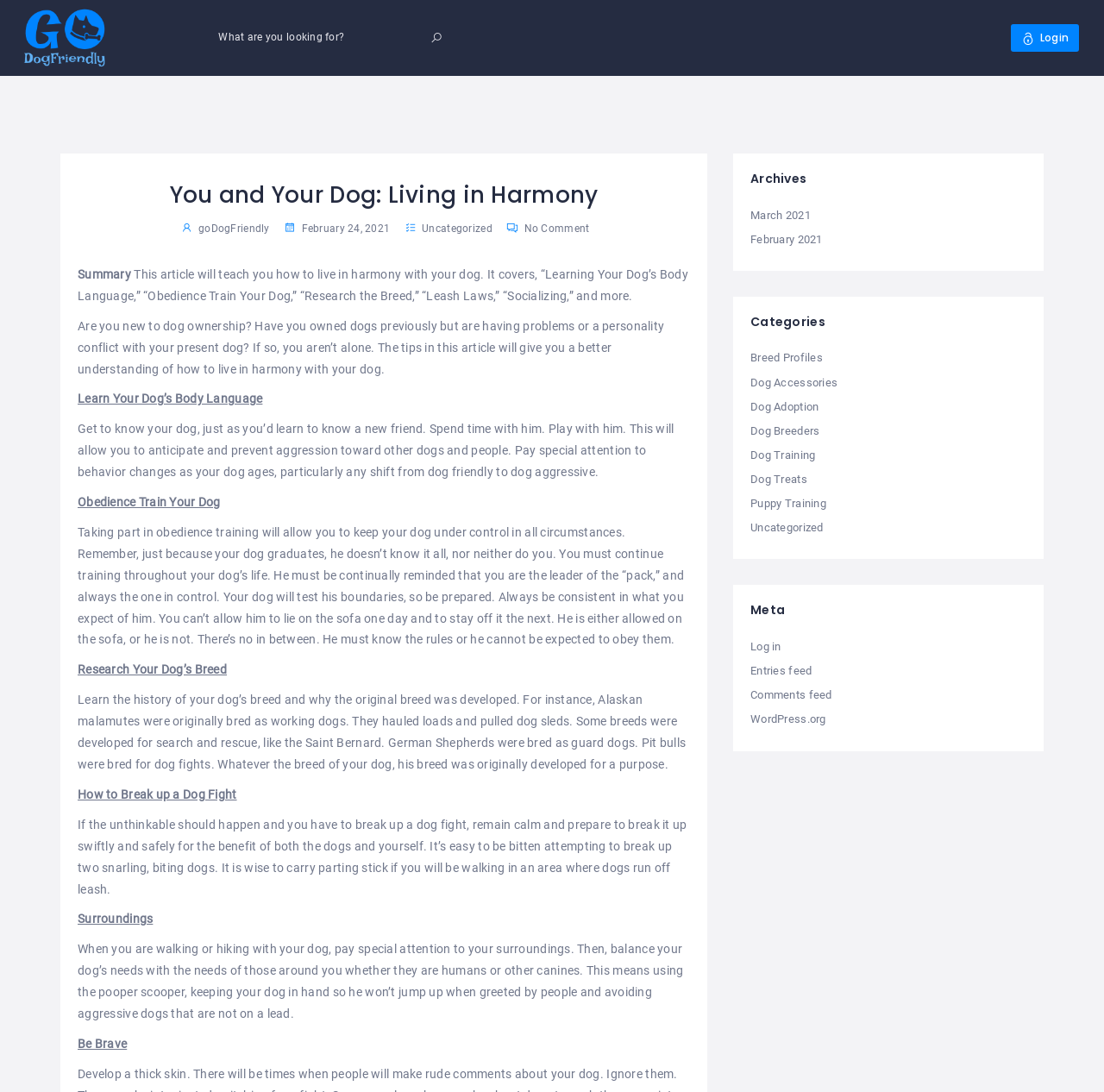Using the details in the image, give a detailed response to the question below:
What is the category of the article?

The category of the article is obtained from the link element 'Uncategorized' which is one of the categories listed under the heading 'Categories'.